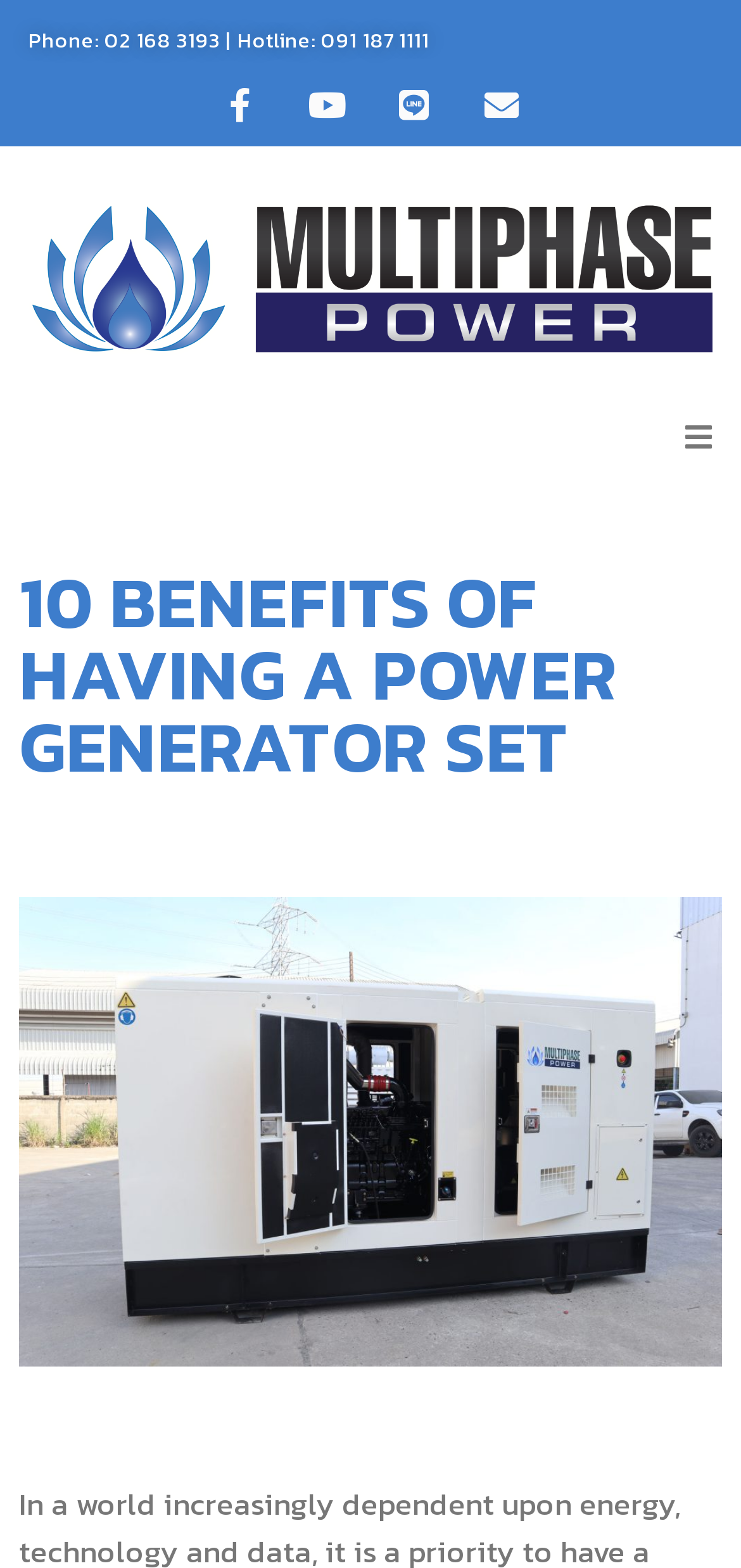Please identify the bounding box coordinates of the region to click in order to complete the task: "Read the article". The coordinates must be four float numbers between 0 and 1, specified as [left, top, right, bottom].

[0.026, 0.572, 0.974, 0.871]